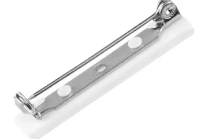What is the price of the product?
Please provide a comprehensive answer based on the details in the screenshot.

The caption explicitly states the price of the product as $77.00, which is a specific and numerical value.